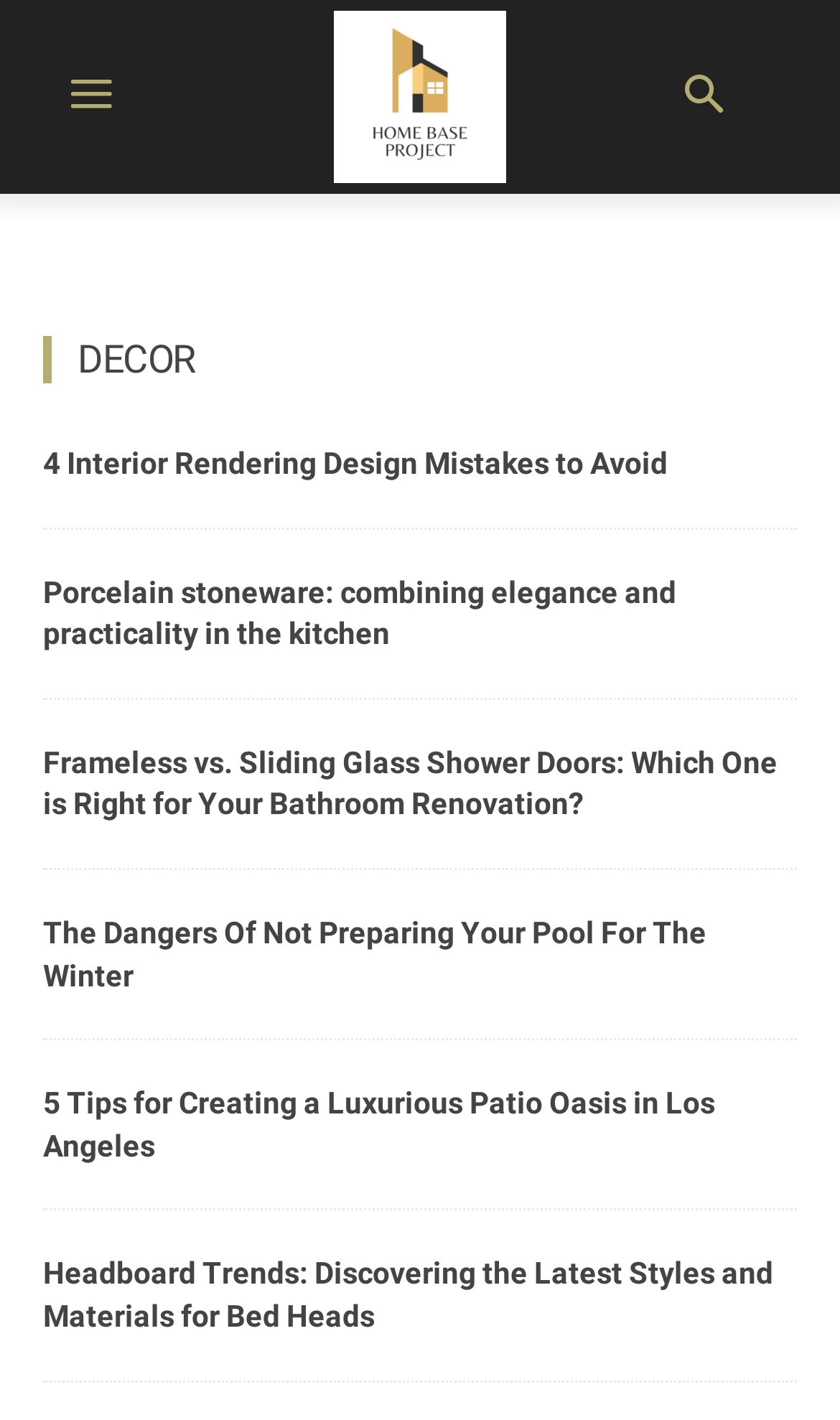Please locate the bounding box coordinates of the element that should be clicked to achieve the given instruction: "Read the article about interior rendering design mistakes".

[0.051, 0.314, 0.795, 0.338]